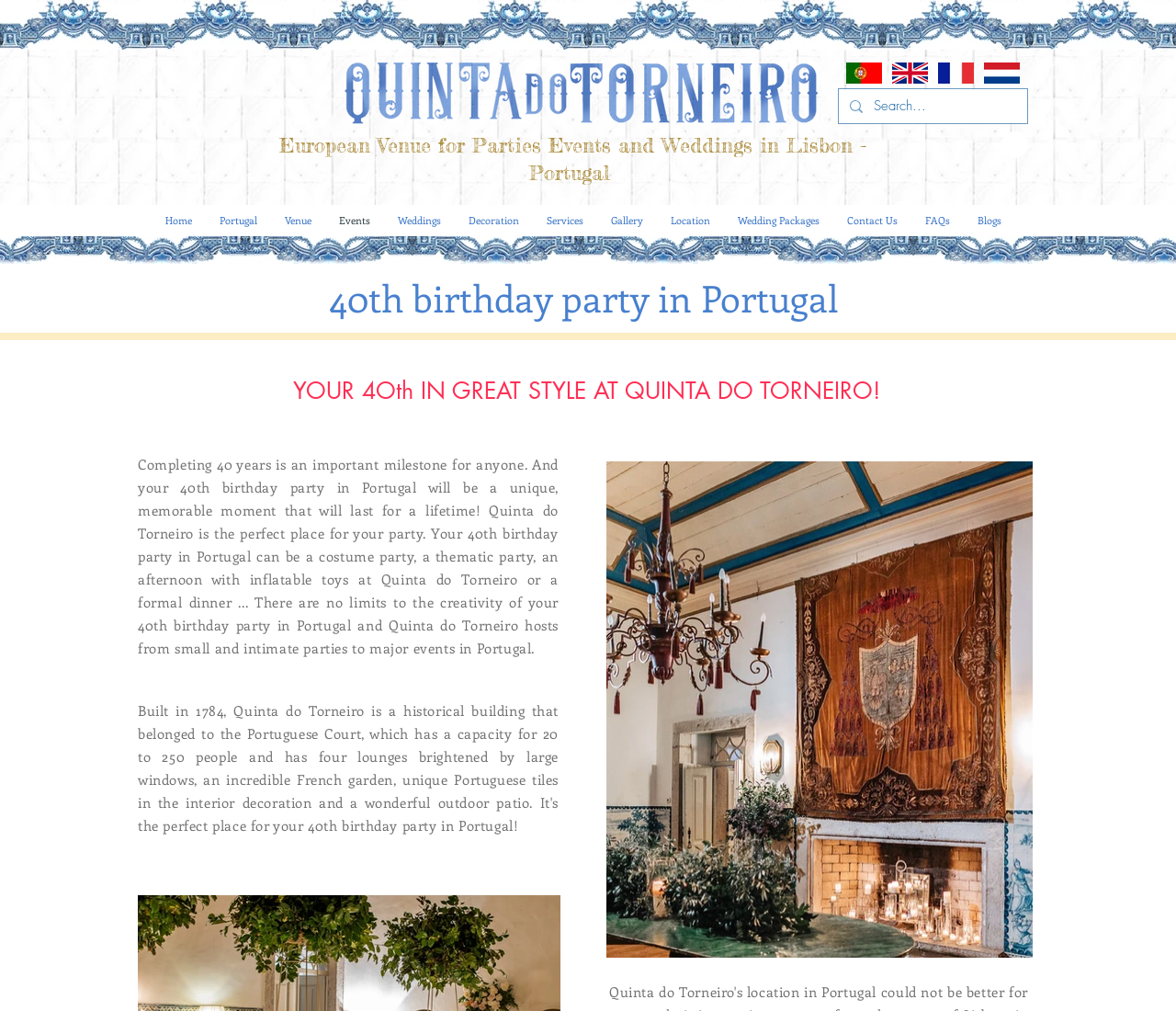Find the bounding box coordinates for the area that should be clicked to accomplish the instruction: "Navigate to the Home page".

[0.129, 0.202, 0.175, 0.234]